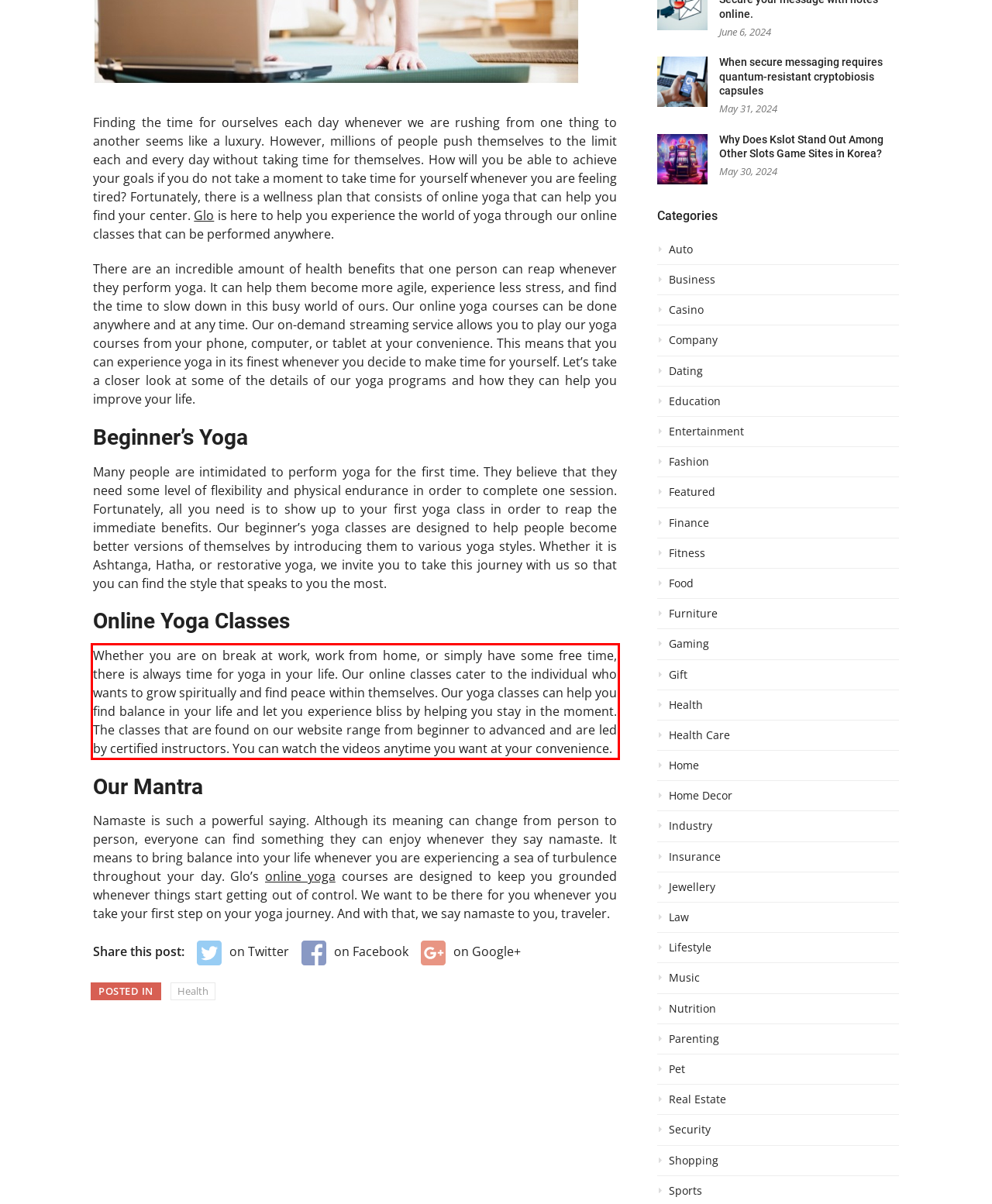Identify and transcribe the text content enclosed by the red bounding box in the given screenshot.

Whether you are on break at work, work from home, or simply have some free time, there is always time for yoga in your life. Our online classes cater to the individual who wants to grow spiritually and find peace within themselves. Our yoga classes can help you find balance in your life and let you experience bliss by helping you stay in the moment. The classes that are found on our website range from beginner to advanced and are led by certified instructors. You can watch the videos anytime you want at your convenience.